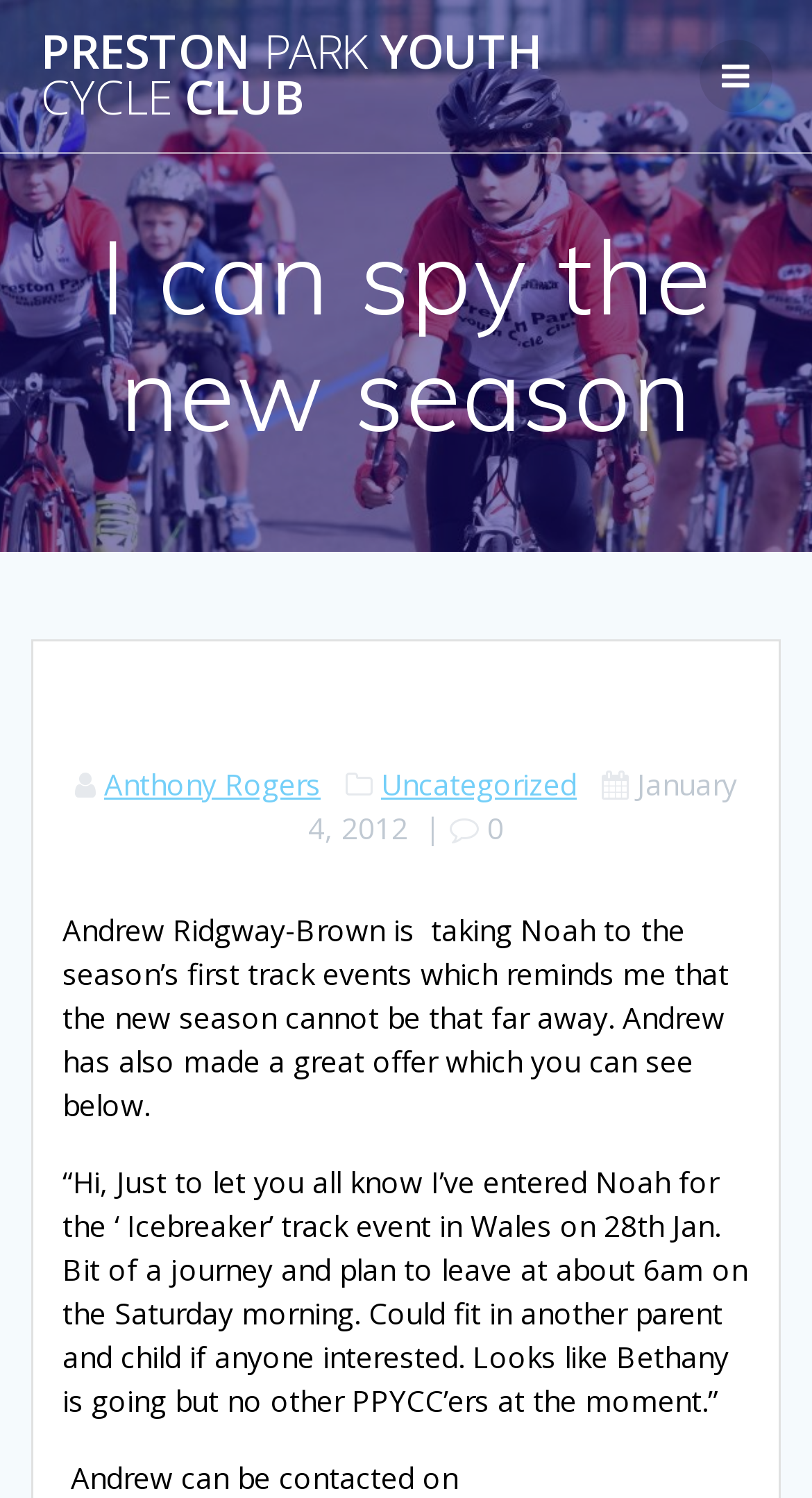Can you determine the main header of this webpage?

I can spy the new season